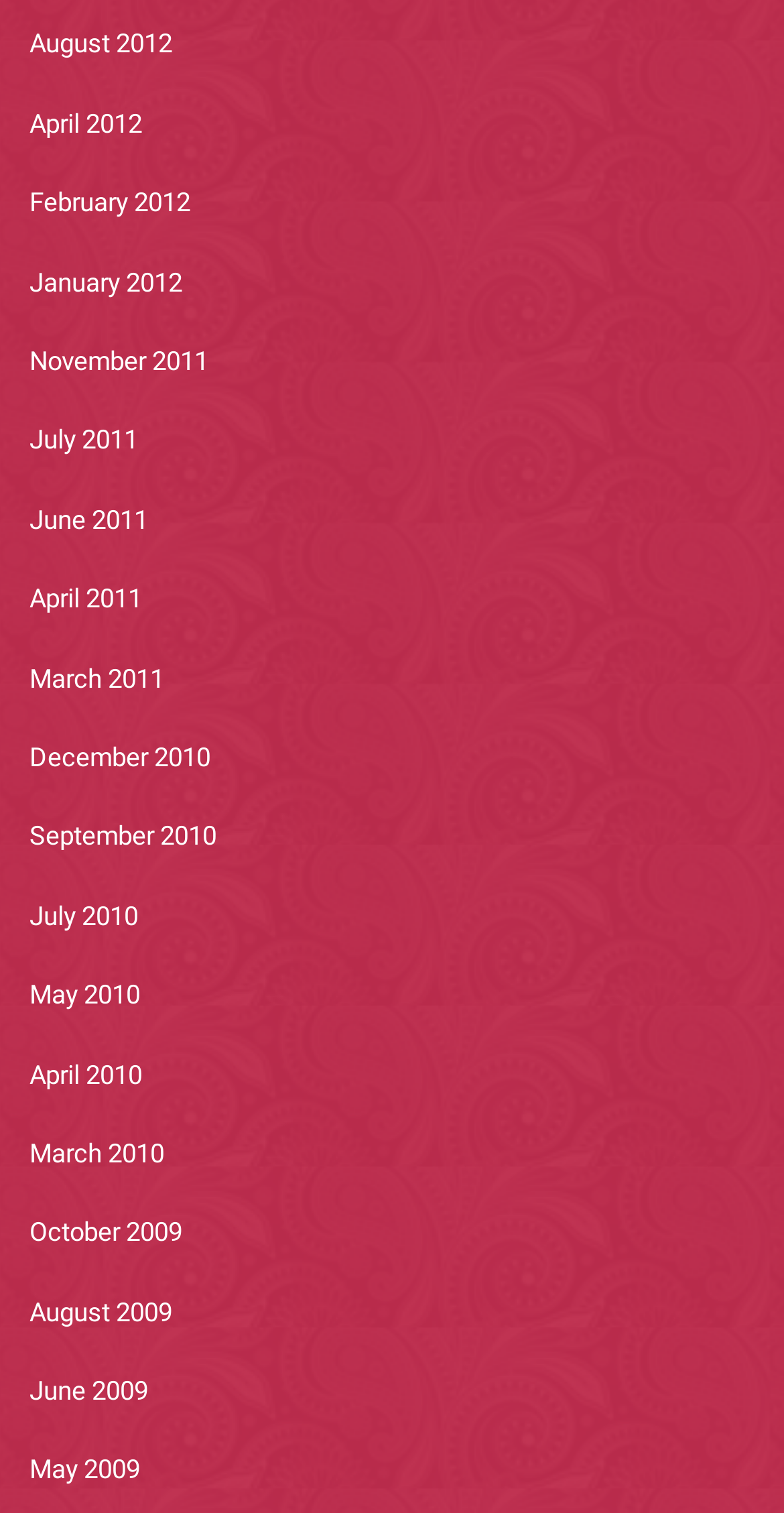Look at the image and answer the question in detail:
How many months are listed in 2012?

I counted the number of links with '2012' in their text and found that there are four months listed in 2012: August, April, February, and January.